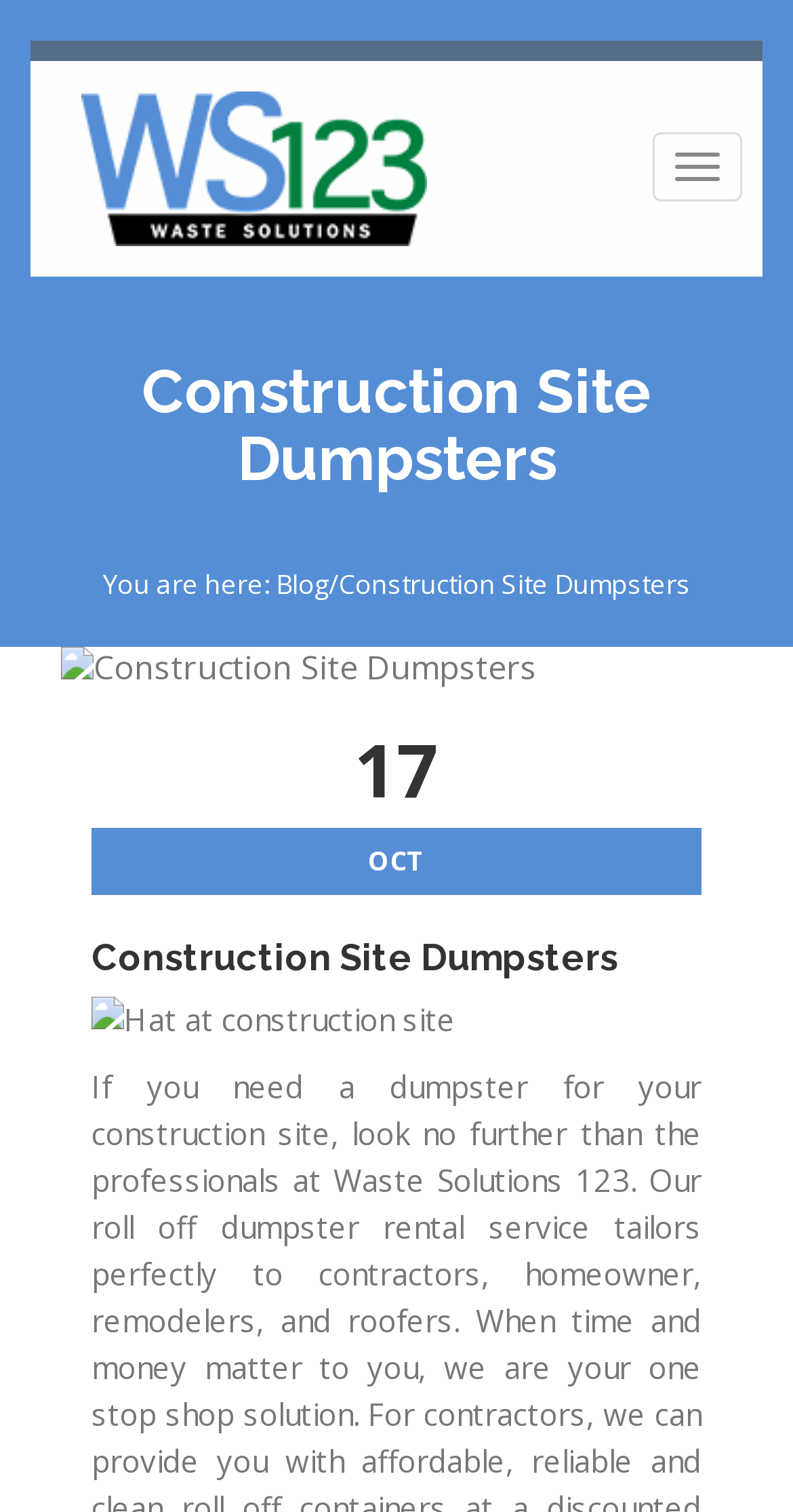What is the person in the image doing?
We need a detailed and meticulous answer to the question.

The image 'Hat at construction site' shows a person wearing a hat, likely at a construction site, suggesting that the person is involved in construction work.